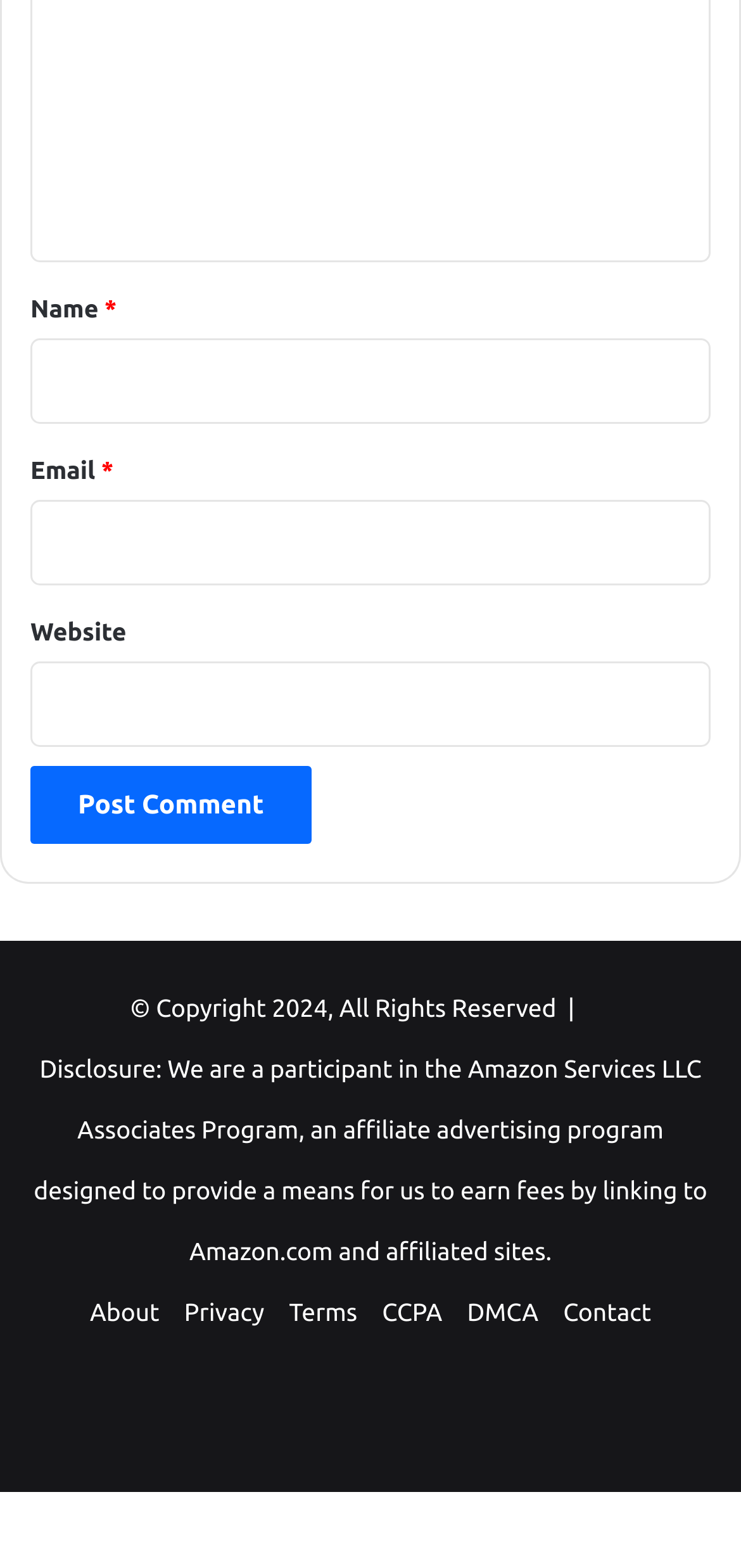How many links are there in the footer?
Please provide a single word or phrase as your answer based on the image.

9